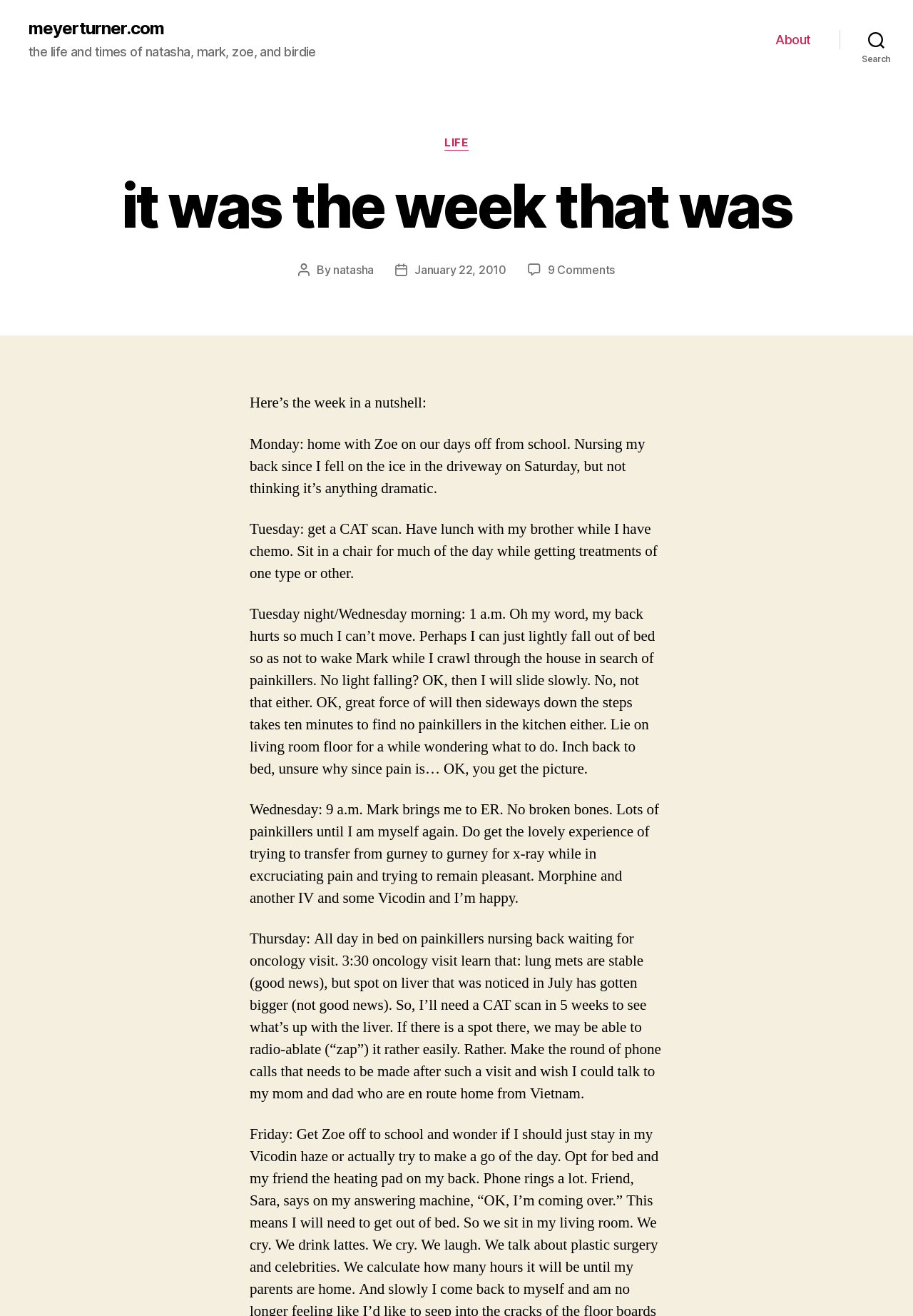What is the current state of the lung mets?
Refer to the screenshot and deliver a thorough answer to the question presented.

The answer can be found in the section where it says 'lung mets are stable', which indicates that the current state of the lung mets is stable.